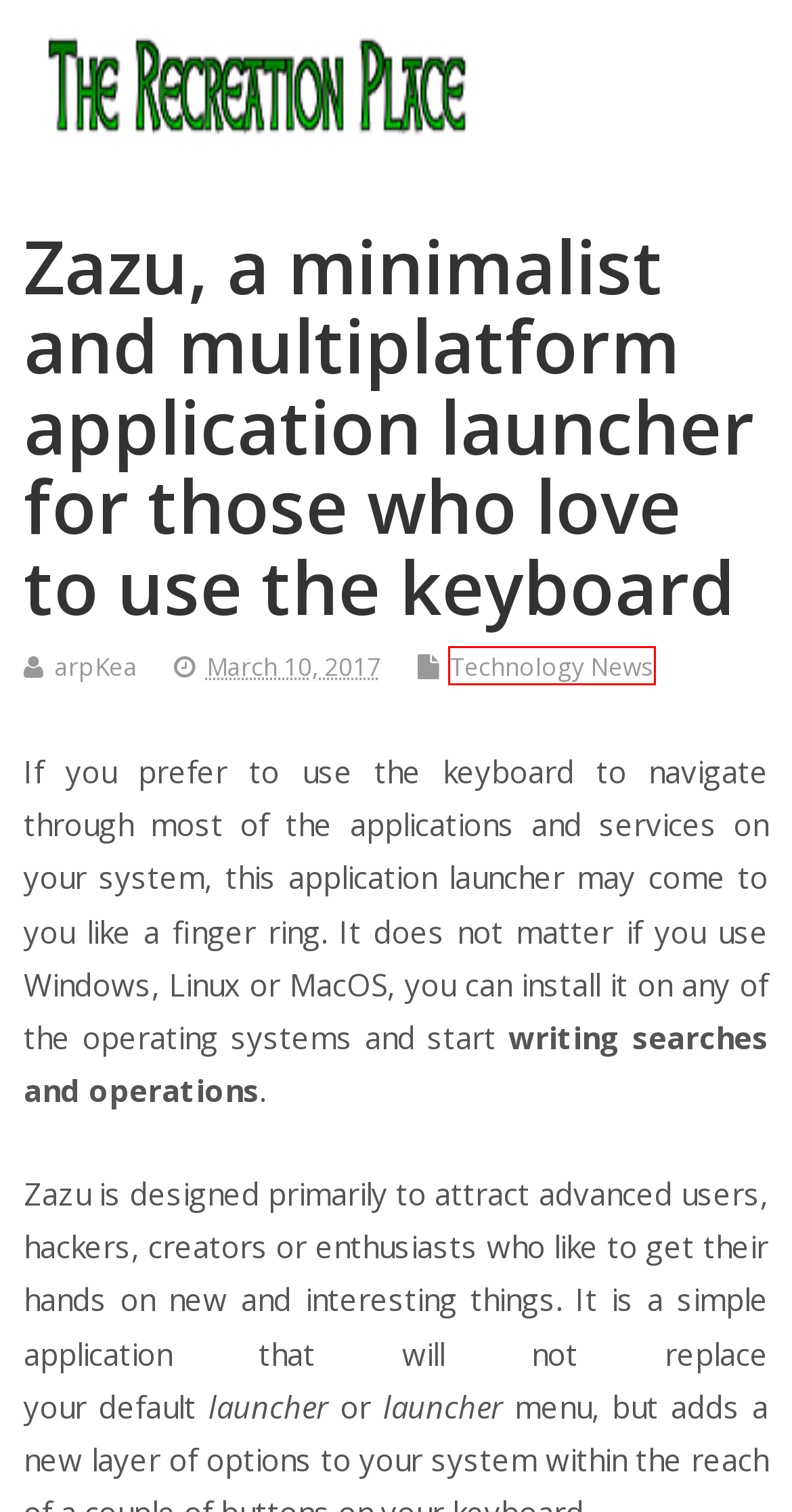You are given a screenshot of a webpage with a red rectangle bounding box around a UI element. Select the webpage description that best matches the new webpage after clicking the element in the bounding box. Here are the candidates:
A. arpKea – The Recreation Place
B. Entertainment – The Recreation Place
C. Yahoo – The Recreation Place
D. bath columns – The Recreation Place
E. Technology News – The Recreation Place
F. About – The Recreation Place
G. Business Studies – The Recreation Place
H. investment – The Recreation Place

E